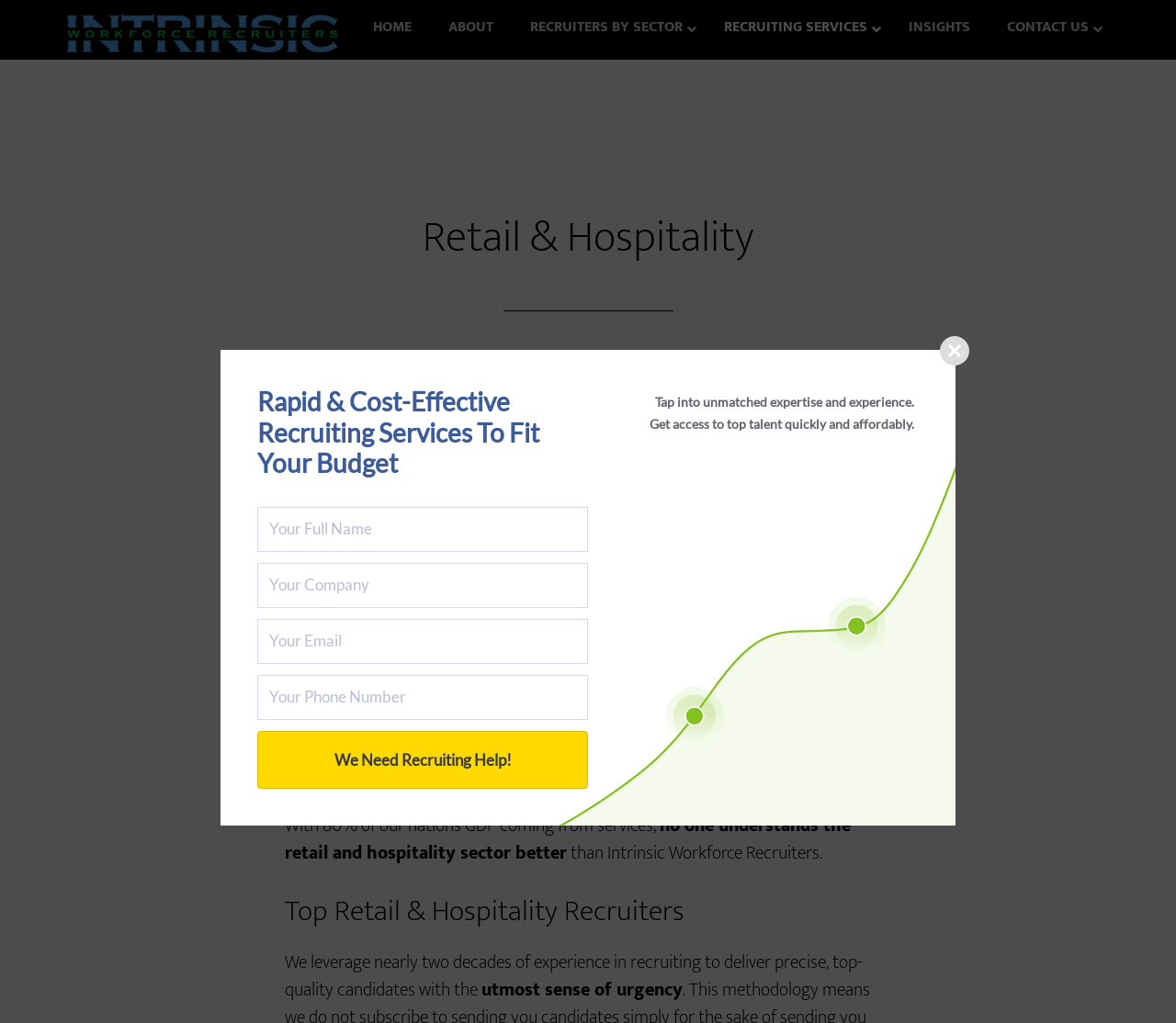Please identify the bounding box coordinates of the clickable area that will allow you to execute the instruction: "Click the 'CONTACT US' link".

[0.489, 0.628, 0.607, 0.677]